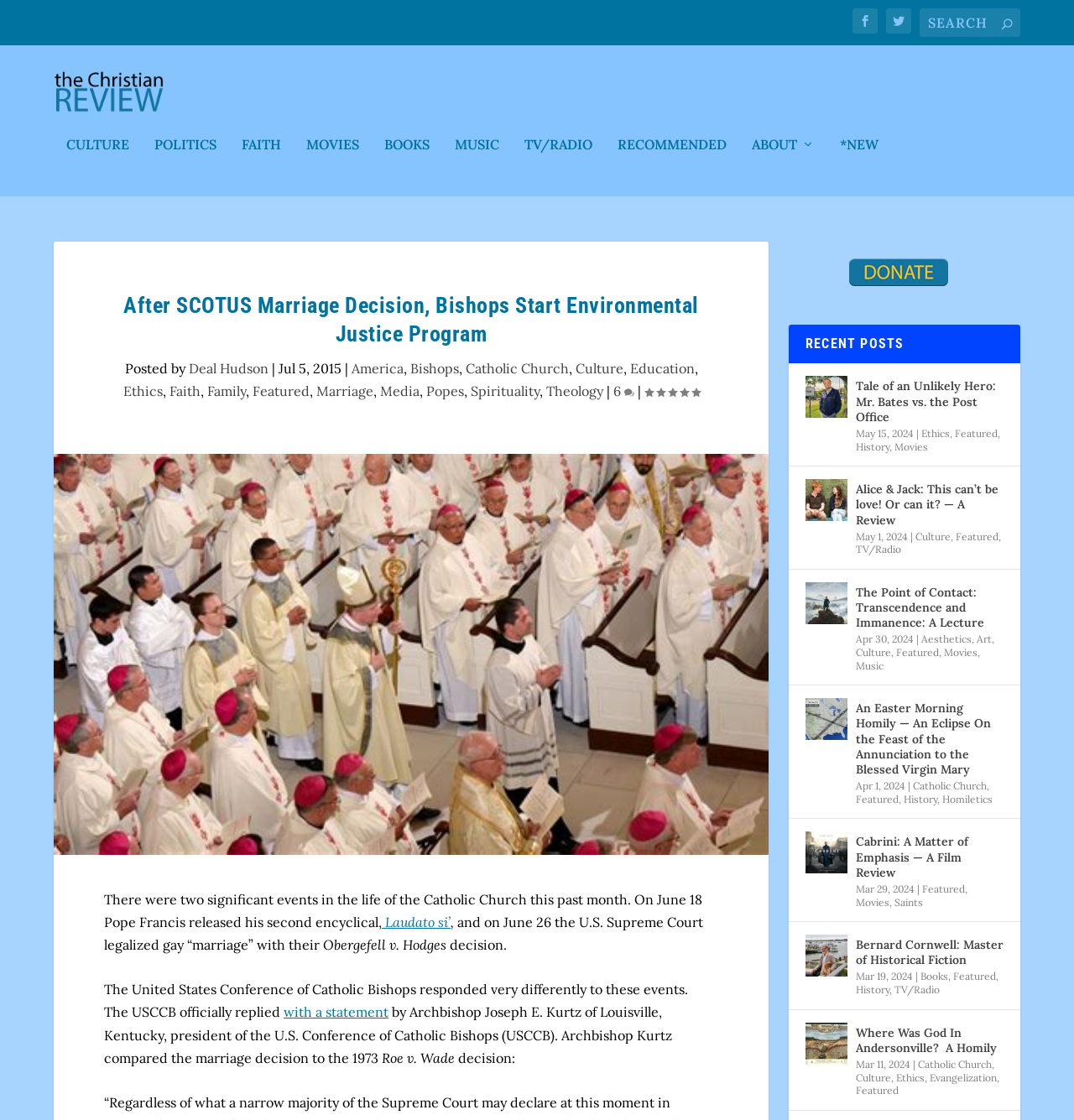Specify the bounding box coordinates of the element's region that should be clicked to achieve the following instruction: "Read the review of Alice & Jack: This can’t be love! Or can it?". The bounding box coordinates consist of four float numbers between 0 and 1, in the format [left, top, right, bottom].

[0.75, 0.417, 0.789, 0.455]